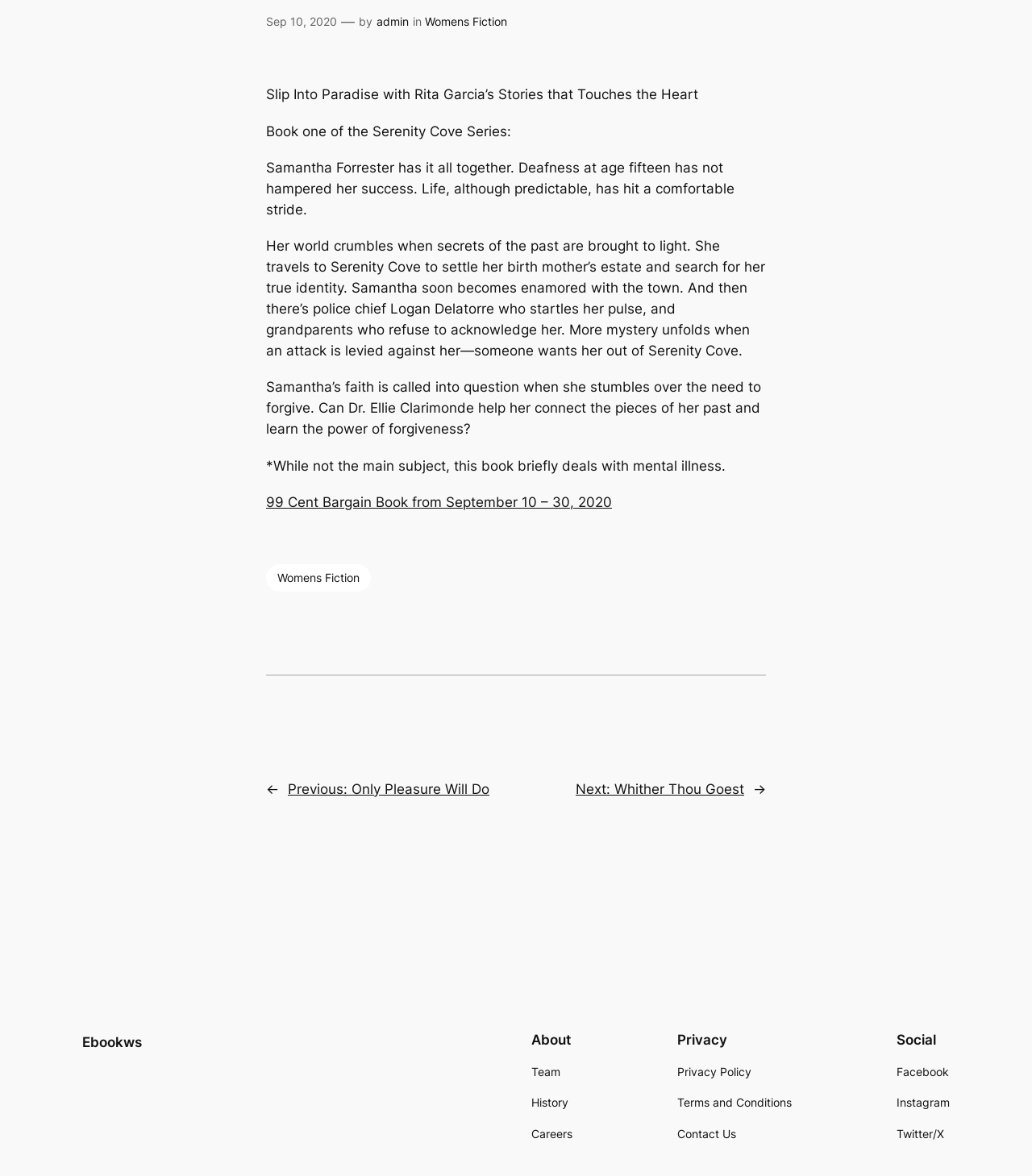Who is the author of the book?
Answer with a single word or phrase, using the screenshot for reference.

Not mentioned